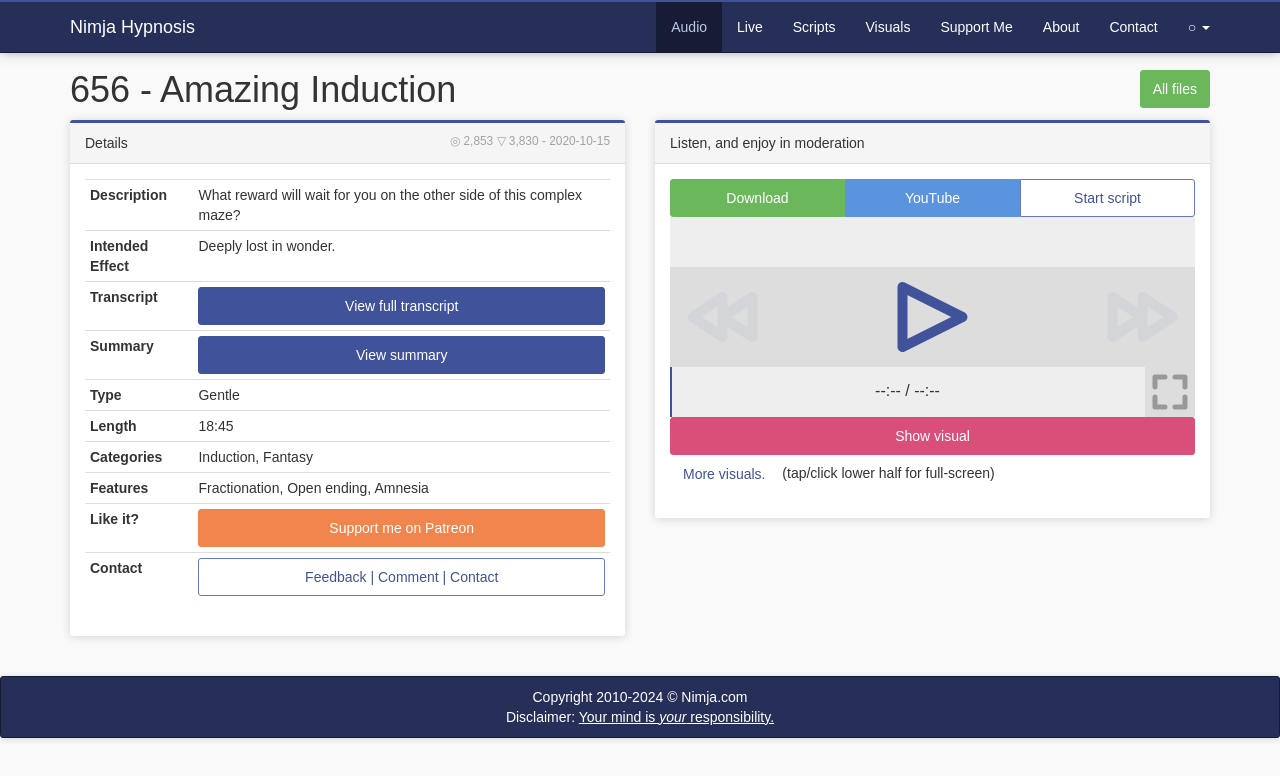Locate the bounding box for the described UI element: "Feedback | Comment | Contact". Ensure the coordinates are four float numbers between 0 and 1, formatted as [left, top, right, bottom].

[0.155, 0.719, 0.473, 0.768]